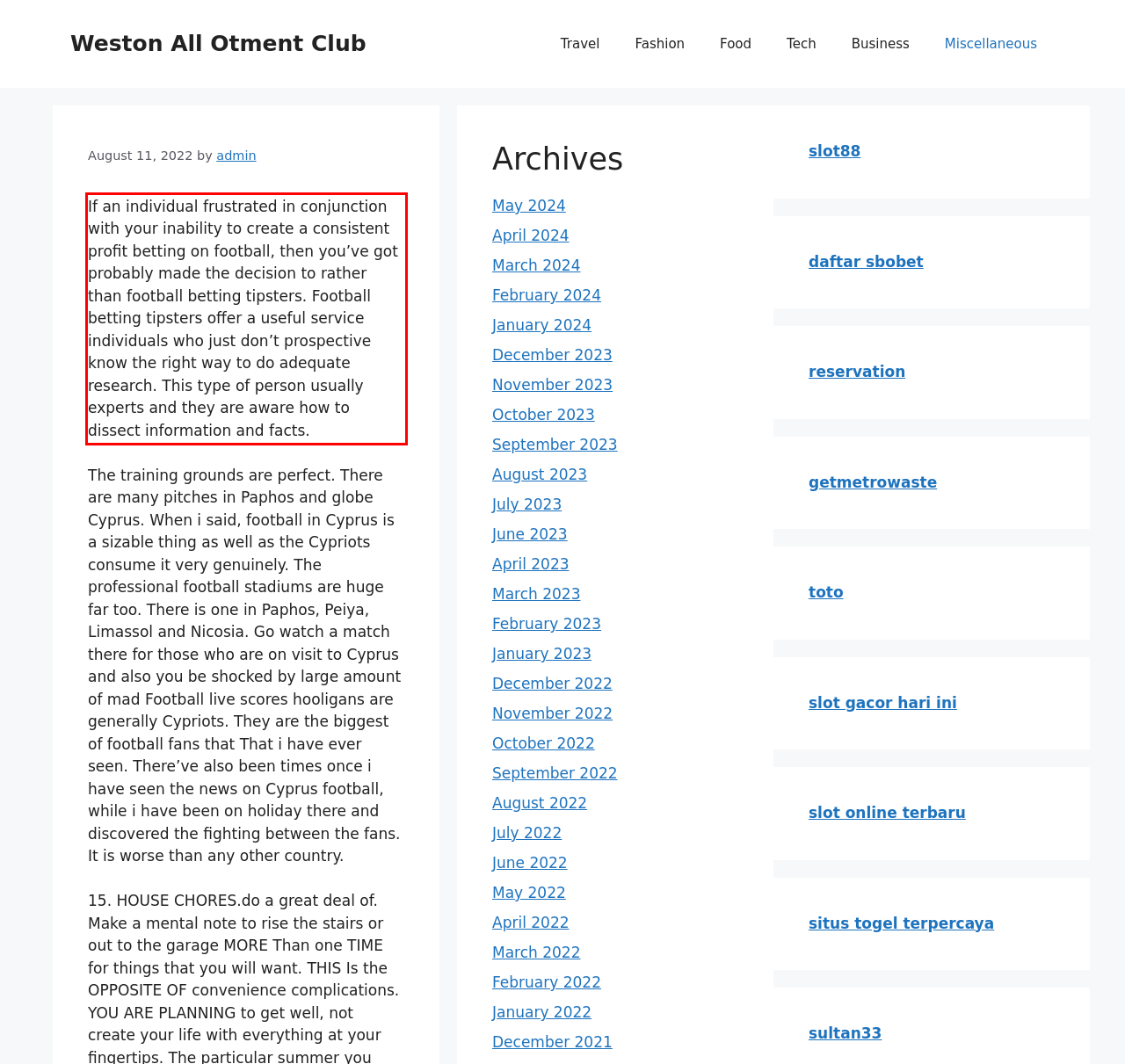Given a webpage screenshot with a red bounding box, perform OCR to read and deliver the text enclosed by the red bounding box.

If an individual frustrated in conjunction with your inability to create a consistent profit betting on football, then you’ve got probably made the decision to rather than football betting tipsters. Football betting tipsters offer a useful service individuals who just don’t prospective know the right way to do adequate research. This type of person usually experts and they are aware how to dissect information and facts.